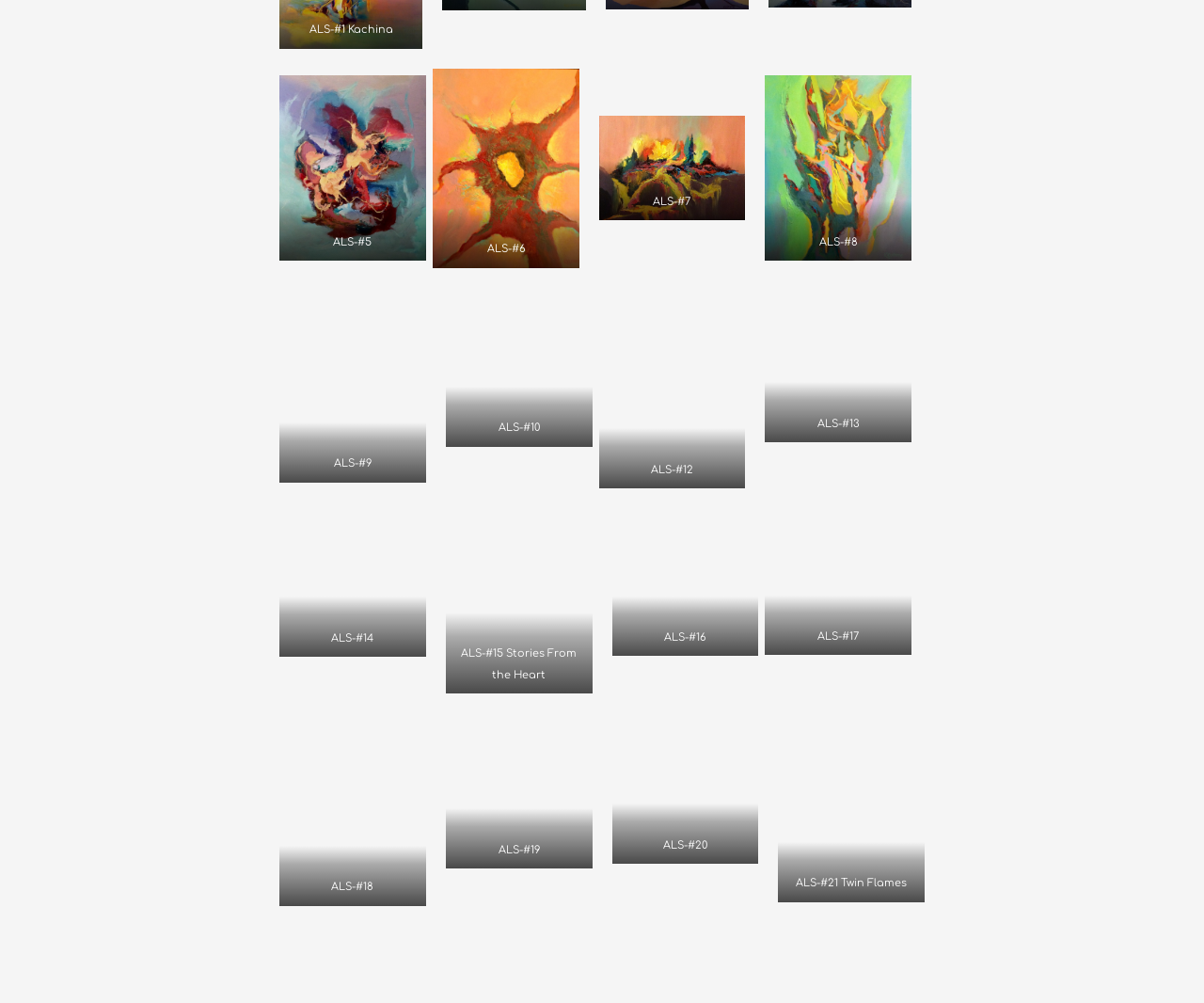Are there any figures with a caption containing a number greater than 15?
Examine the image and give a concise answer in one word or a short phrase.

Yes